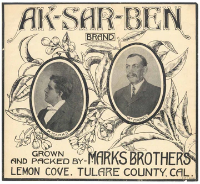Provide a one-word or short-phrase response to the question:
Where was the product grown and packed?

Lemon Cove, Tulare County, Cal